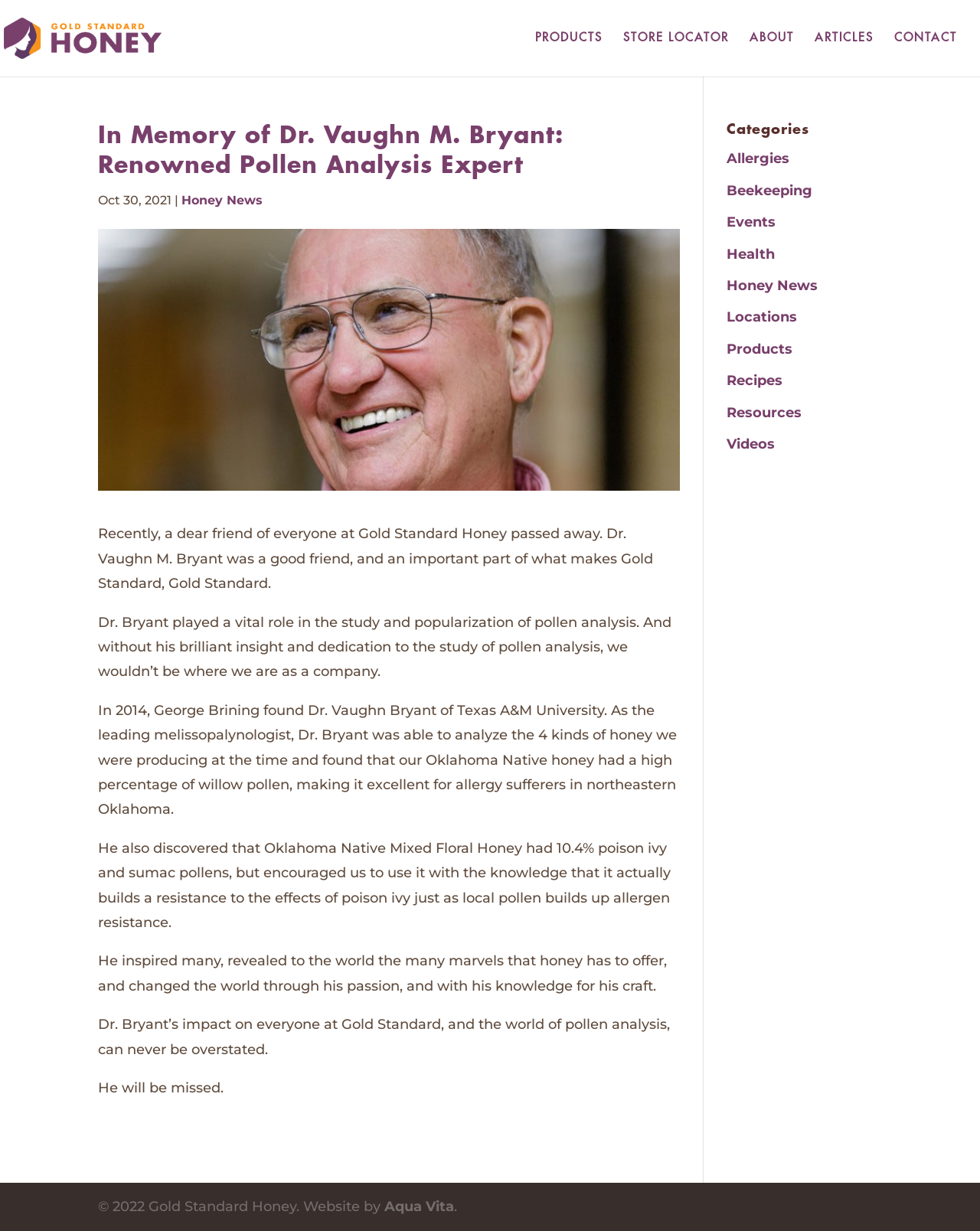Specify the bounding box coordinates for the region that must be clicked to perform the given instruction: "Click on the 'Gold Standard Honey' link at the top left".

[0.023, 0.024, 0.198, 0.036]